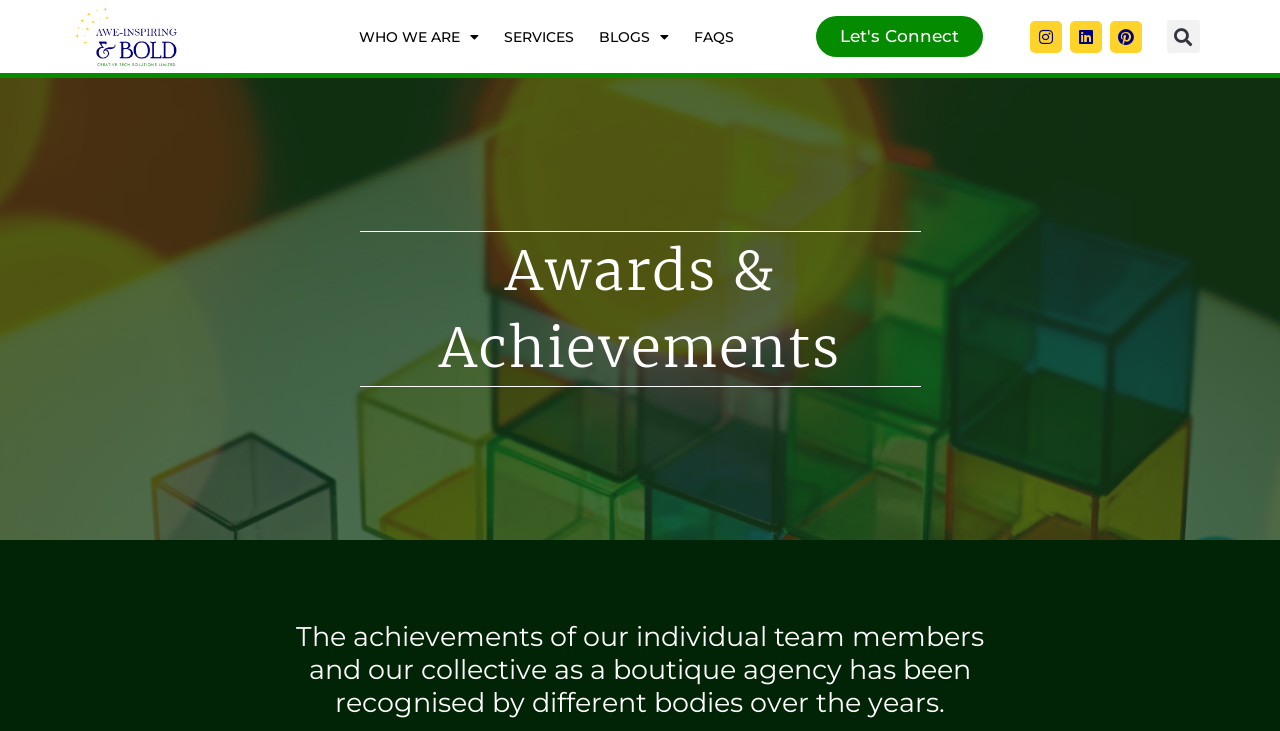Given the description "Pinterest", determine the bounding box of the corresponding UI element.

[0.867, 0.028, 0.892, 0.072]